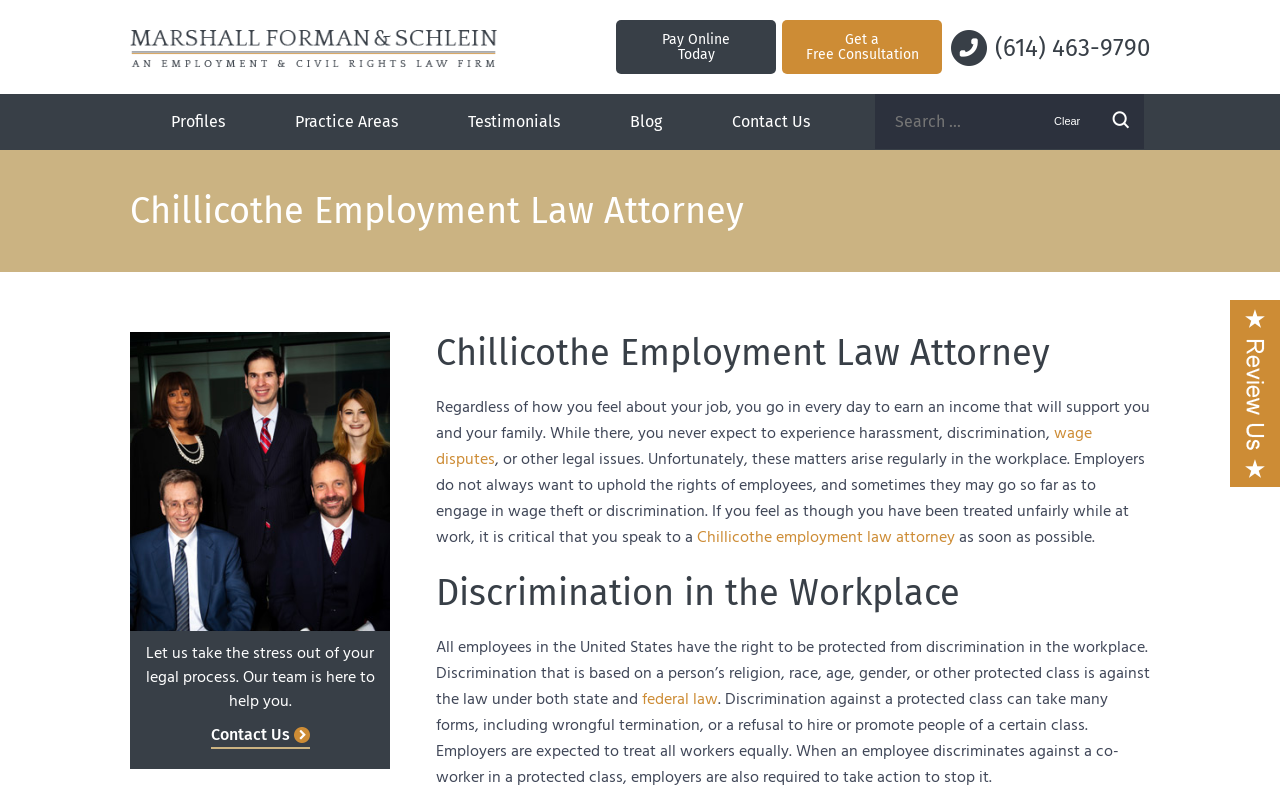Please indicate the bounding box coordinates of the element's region to be clicked to achieve the instruction: "Call the phone number". Provide the coordinates as four float numbers between 0 and 1, i.e., [left, top, right, bottom].

[0.743, 0.043, 0.898, 0.078]